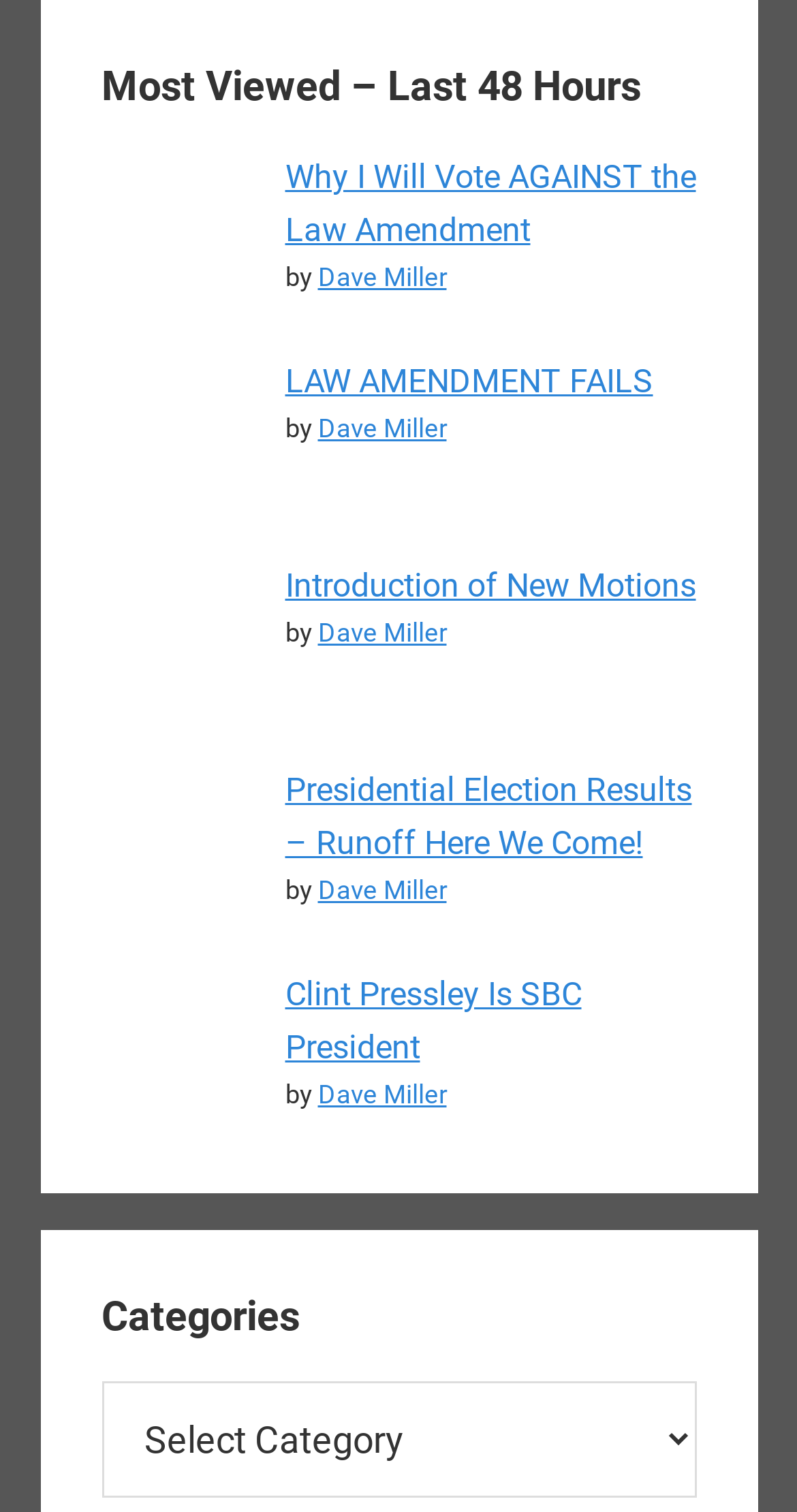How many articles are listed under 'Most Viewed – Last 48 Hours'?
Based on the image, provide your answer in one word or phrase.

5